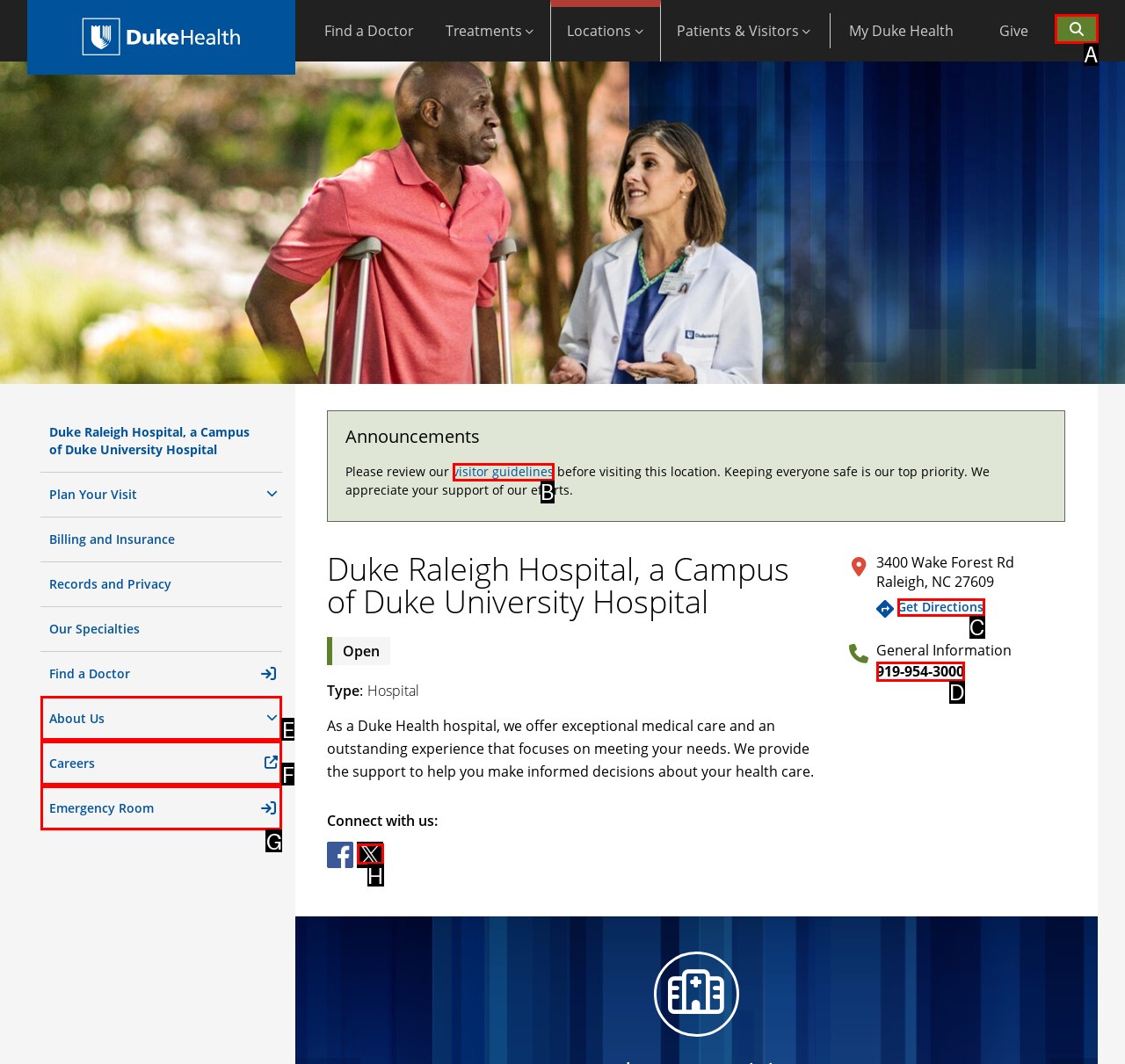For the task: Get Directions, specify the letter of the option that should be clicked. Answer with the letter only.

C